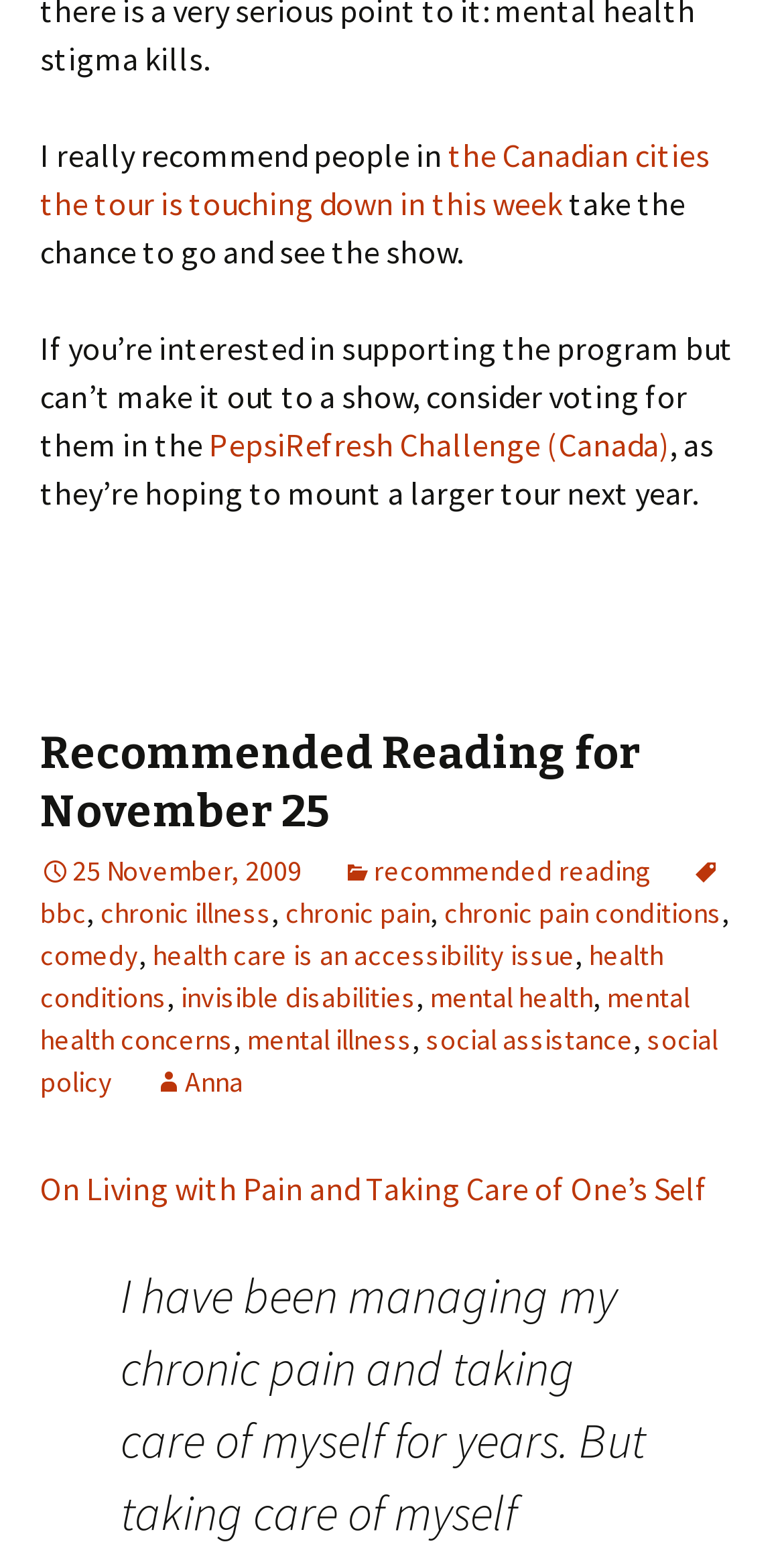Please locate the bounding box coordinates of the element's region that needs to be clicked to follow the instruction: "read the recommended reading for November 25". The bounding box coordinates should be provided as four float numbers between 0 and 1, i.e., [left, top, right, bottom].

[0.051, 0.47, 0.818, 0.542]